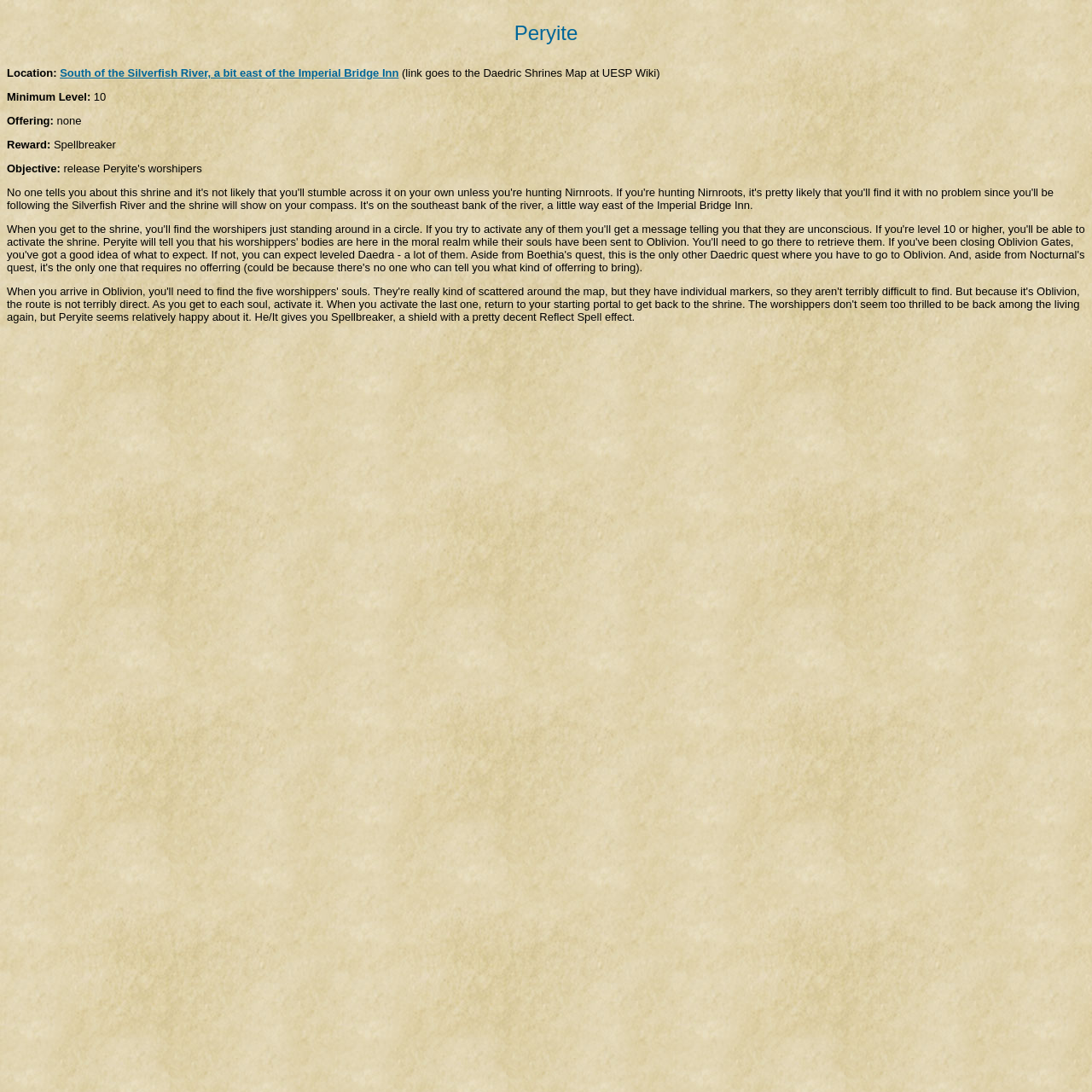What is the minimum level required for this quest?
Refer to the image and answer the question using a single word or phrase.

10